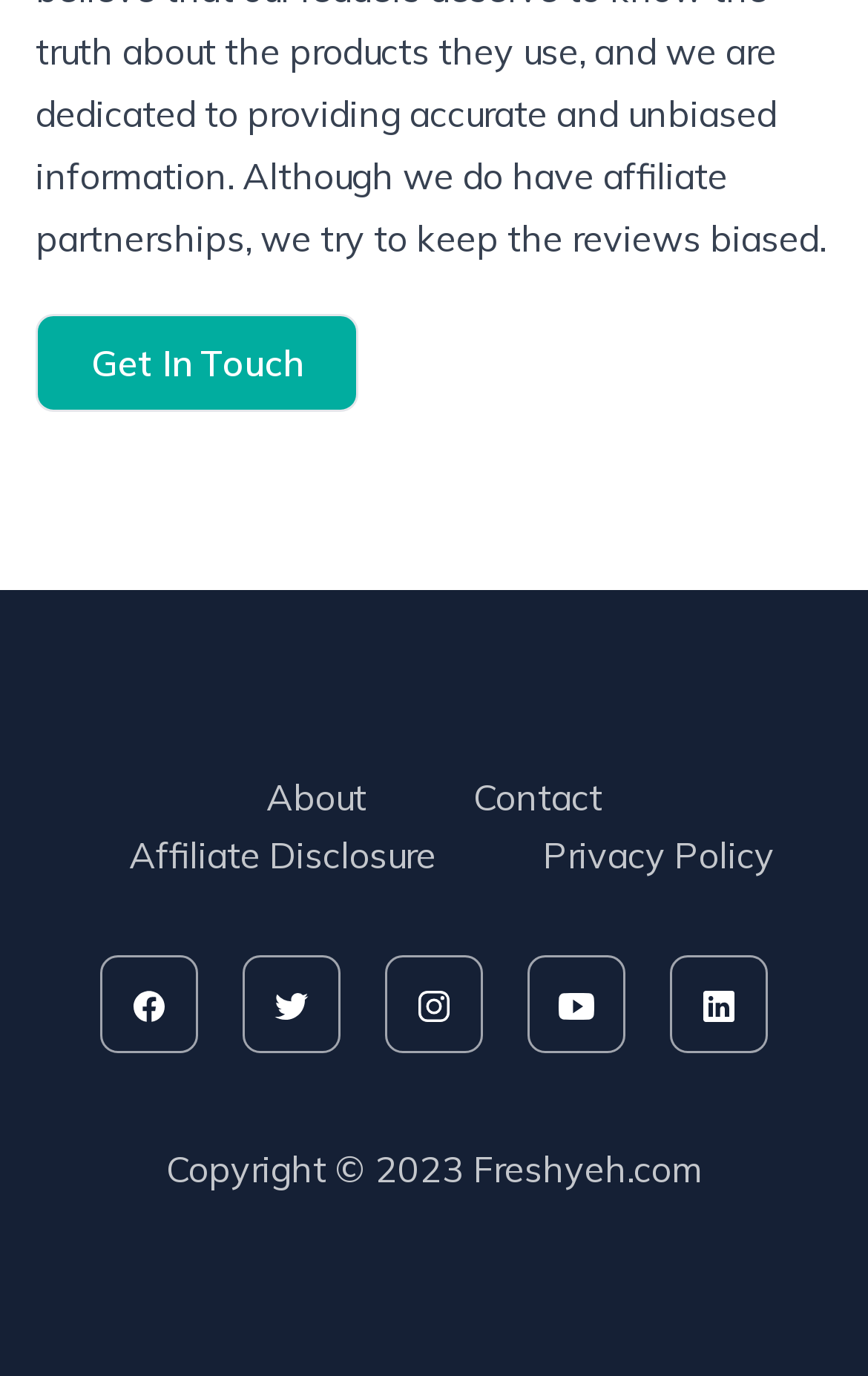What is the copyright year of Freshyeh.com?
Utilize the image to construct a detailed and well-explained answer.

The copyright year can be found at the bottom of the webpage, where it says 'Copyright © 2023 Freshyeh.com'.